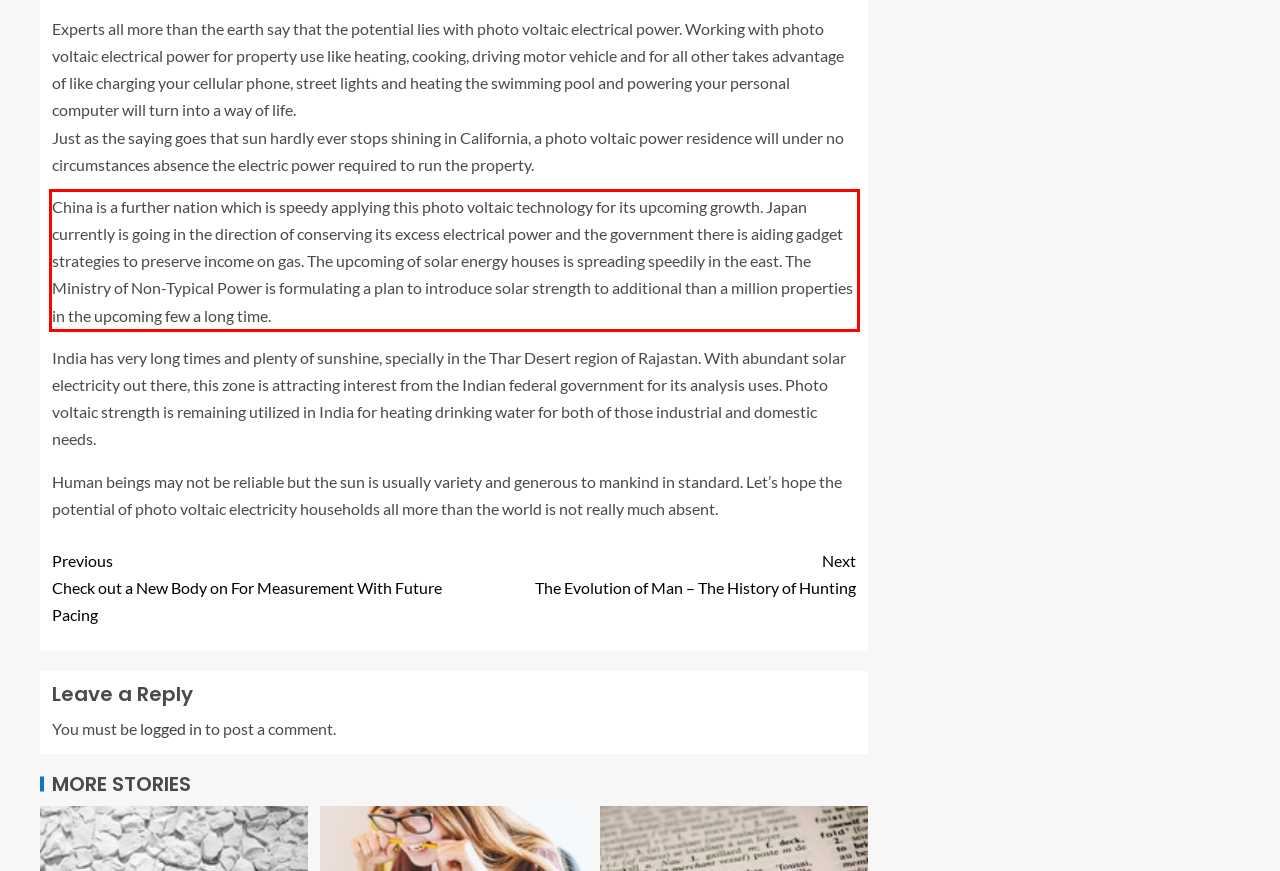Using the provided screenshot, read and generate the text content within the red-bordered area.

China is a further nation which is speedy applying this photo voltaic technology for its upcoming growth. Japan currently is going in the direction of conserving its excess electrical power and the government there is aiding gadget strategies to preserve income on gas. The upcoming of solar energy houses is spreading speedily in the east. The Ministry of Non-Typical Power is formulating a plan to introduce solar strength to additional than a million properties in the upcoming few a long time.